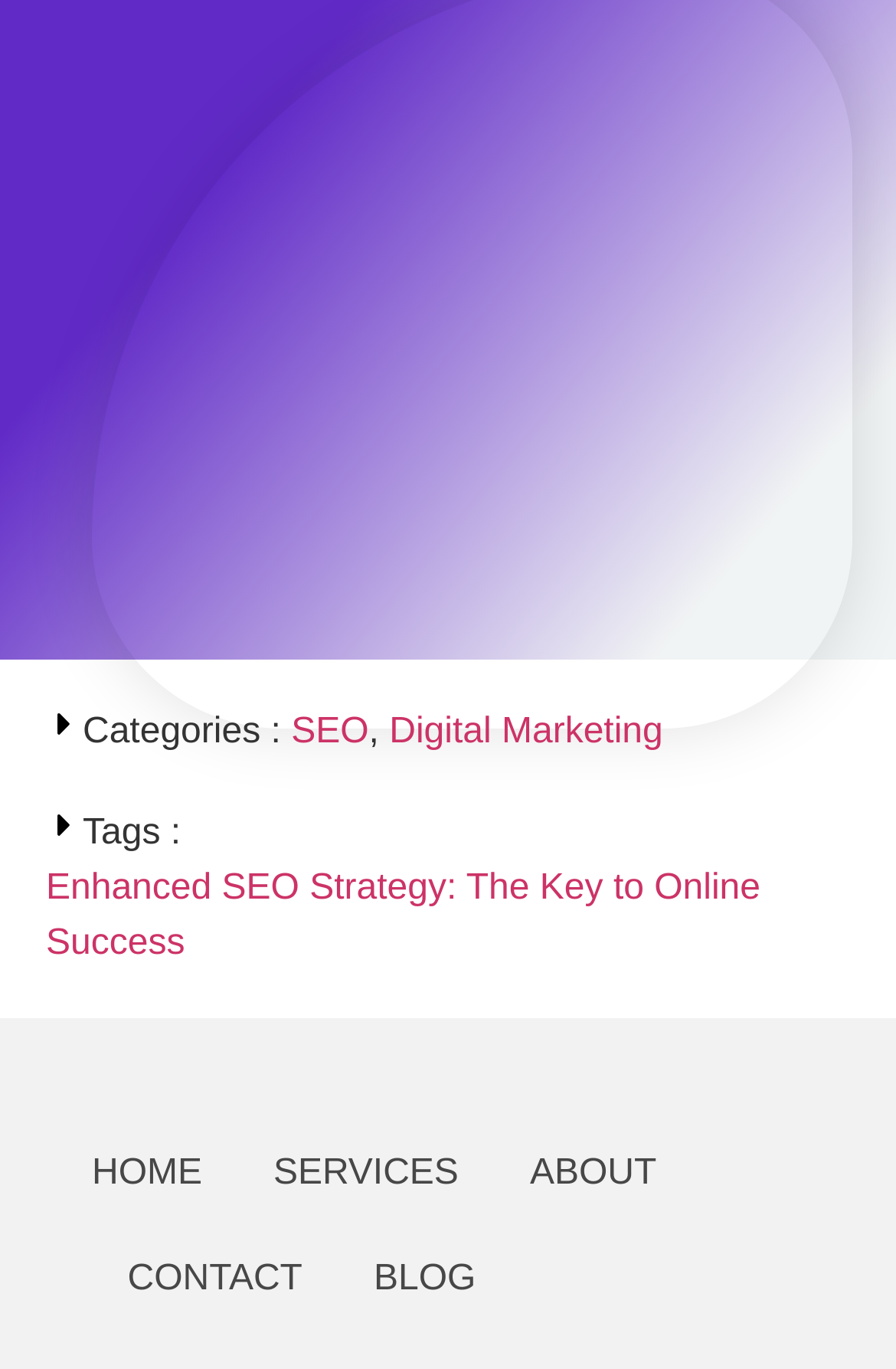Identify the bounding box coordinates of the region that should be clicked to execute the following instruction: "view archives for April 2024".

None